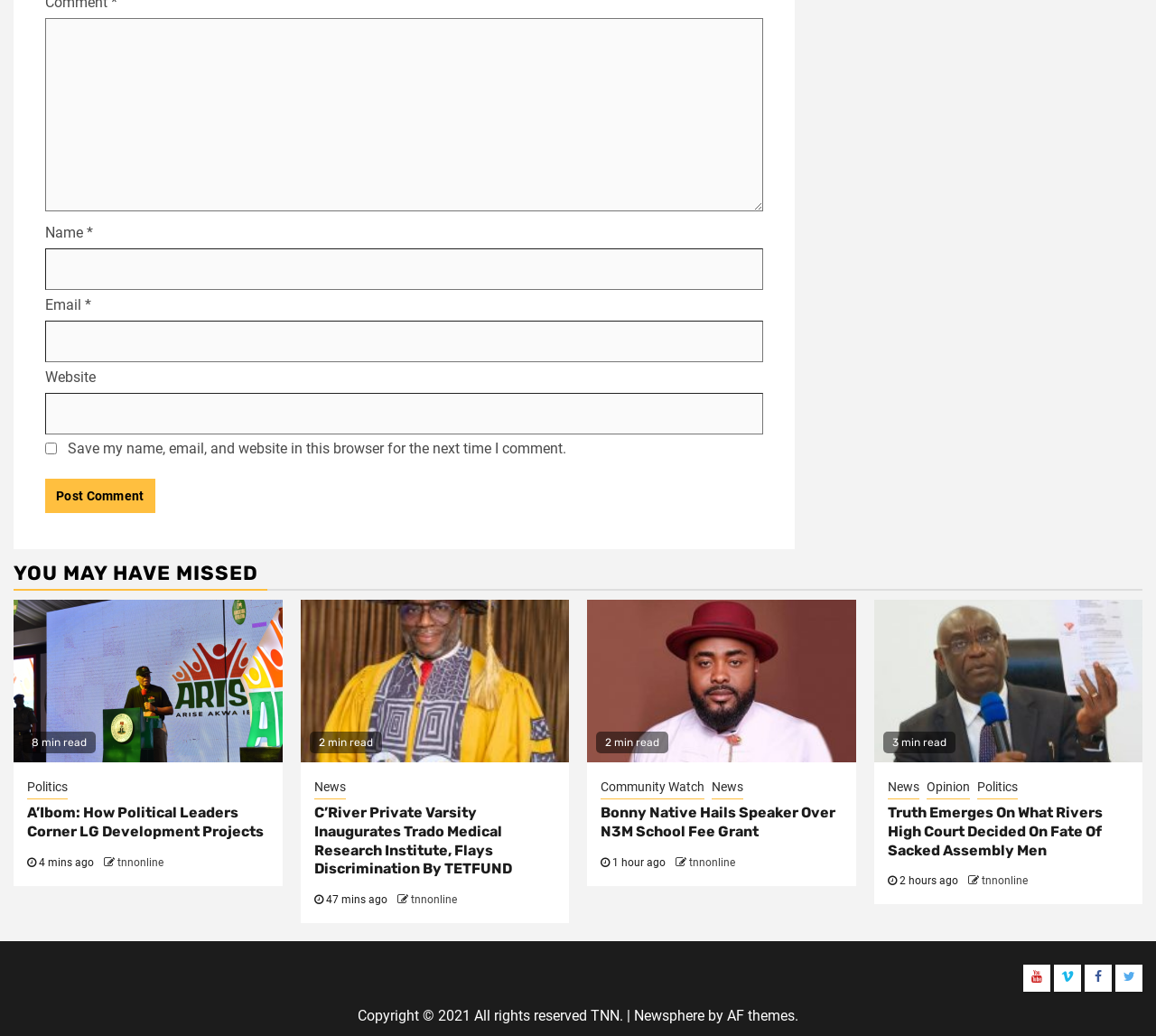Please answer the following query using a single word or phrase: 
What categories are available in the webpage?

News, Politics, Community Watch, Opinion